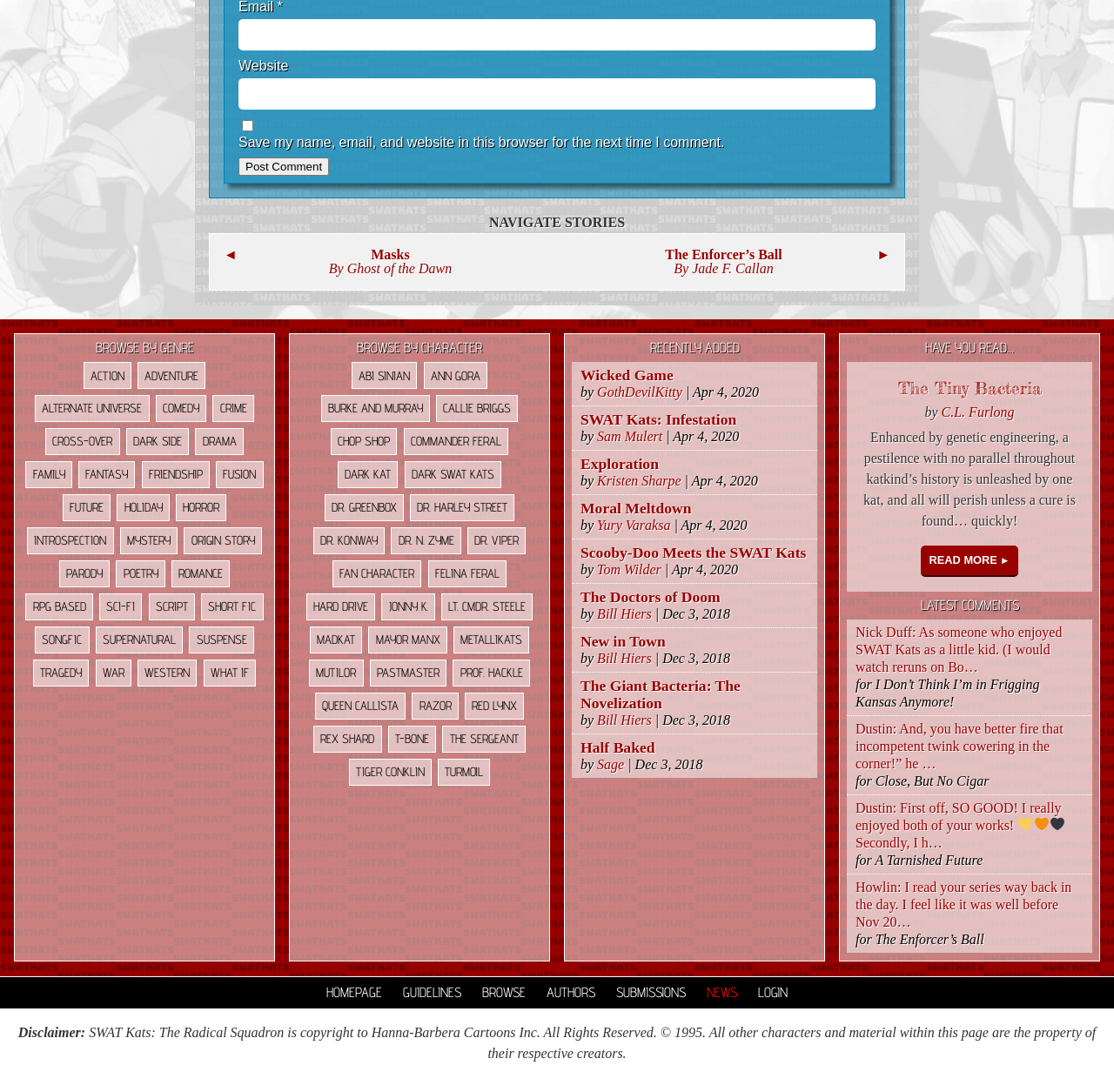Specify the bounding box coordinates (top-left x, top-left y, bottom-right x, bottom-right y) of the UI element in the screenshot that matches this description: Terms and conditions

None